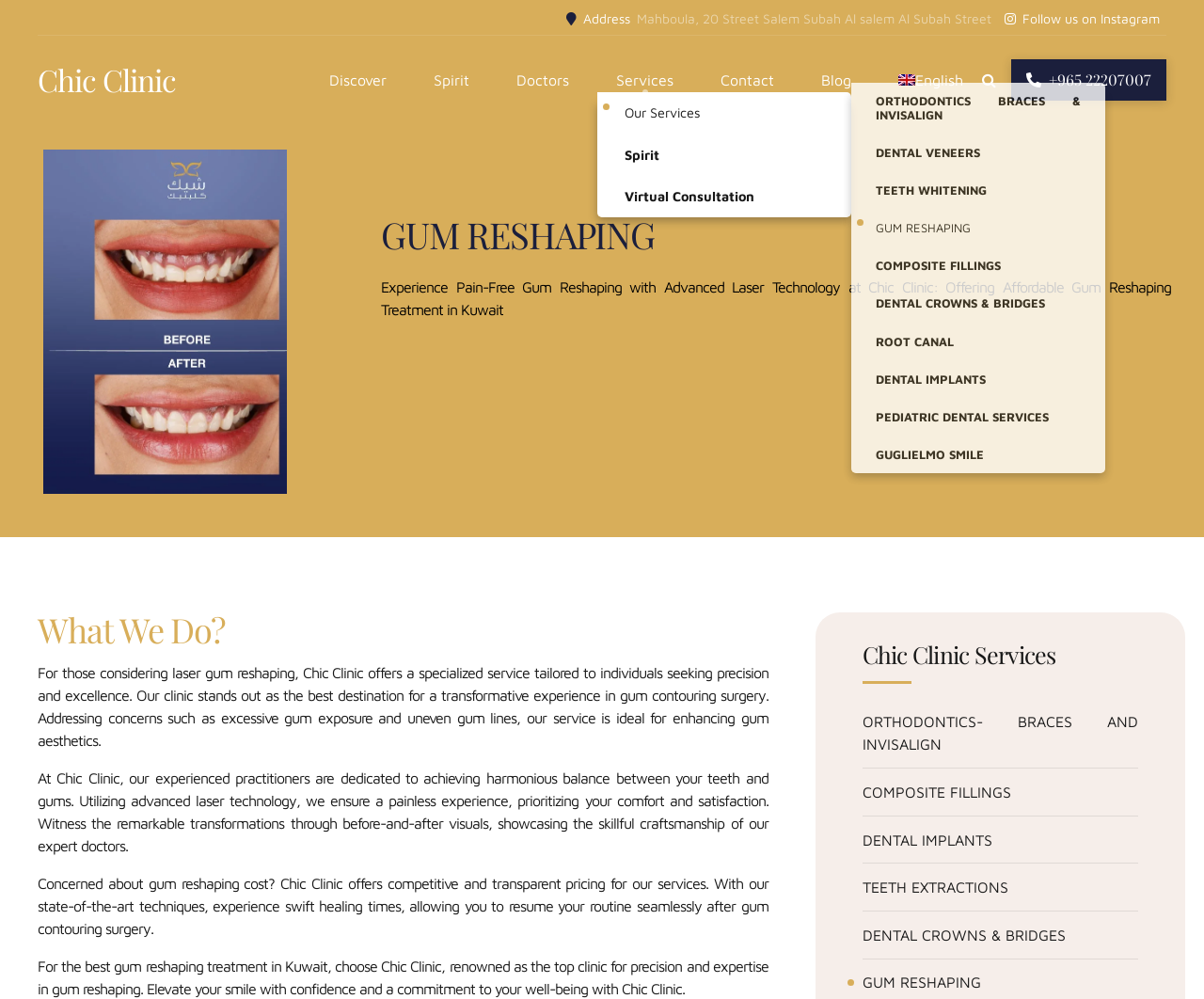Please provide a brief answer to the question using only one word or phrase: 
What is the phone number of Chic Clinic?

+965 22207007